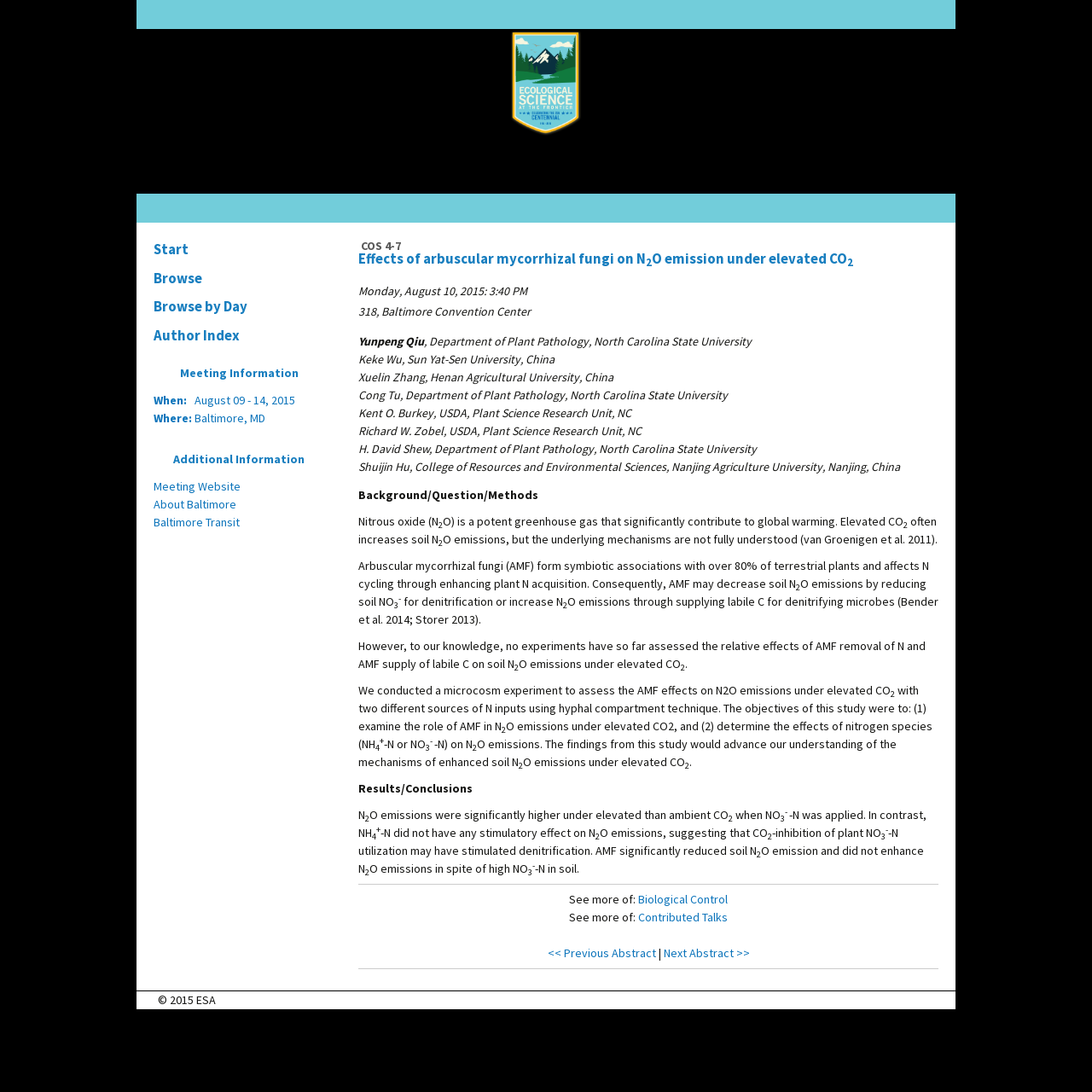Please locate the UI element described by "Best Chest Specialist in Rawalpindi" and provide its bounding box coordinates.

None